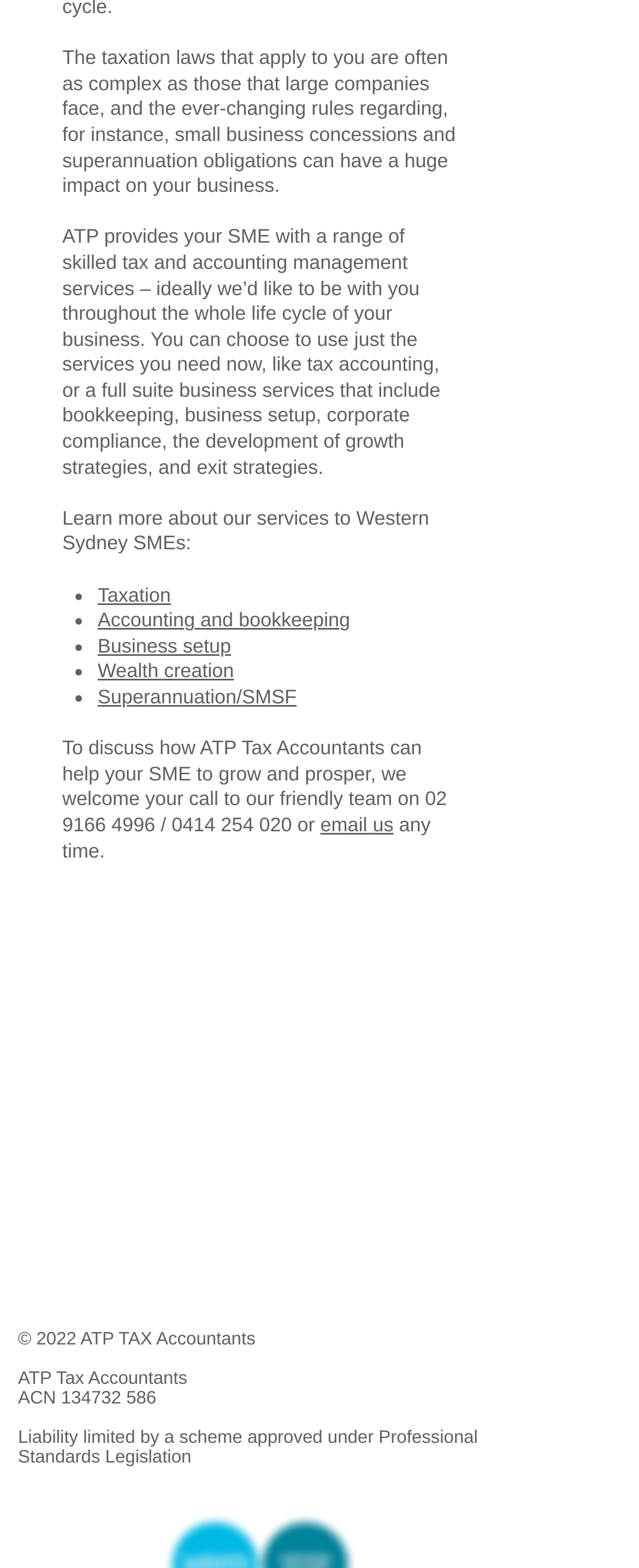Find the bounding box coordinates of the area that needs to be clicked in order to achieve the following instruction: "Check out Greener Portland Cleaning, LLC". The coordinates should be specified as four float numbers between 0 and 1, i.e., [left, top, right, bottom].

None